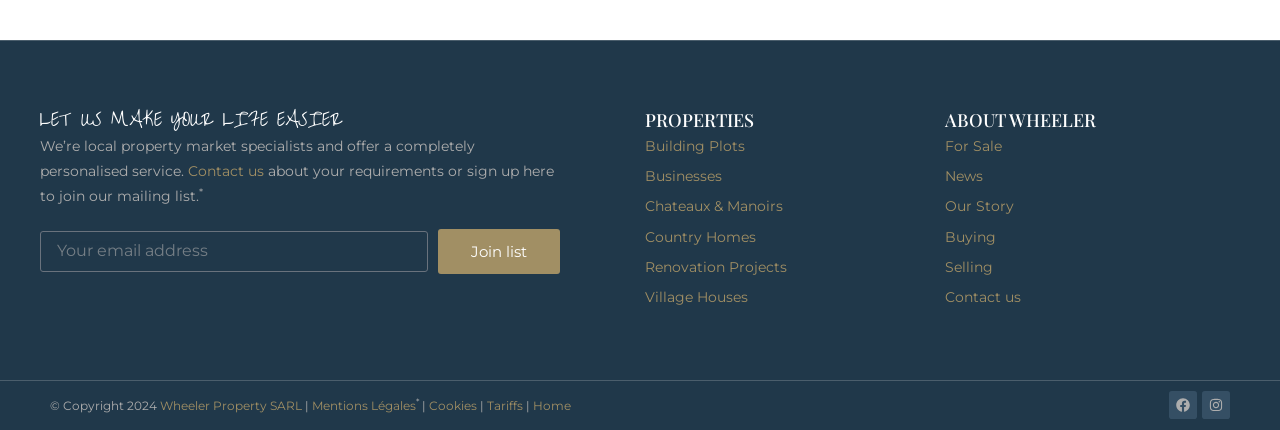Provide the bounding box coordinates for the specified HTML element described in this description: "Contact us". The coordinates should be four float numbers ranging from 0 to 1, in the format [left, top, right, bottom].

[0.147, 0.377, 0.206, 0.419]